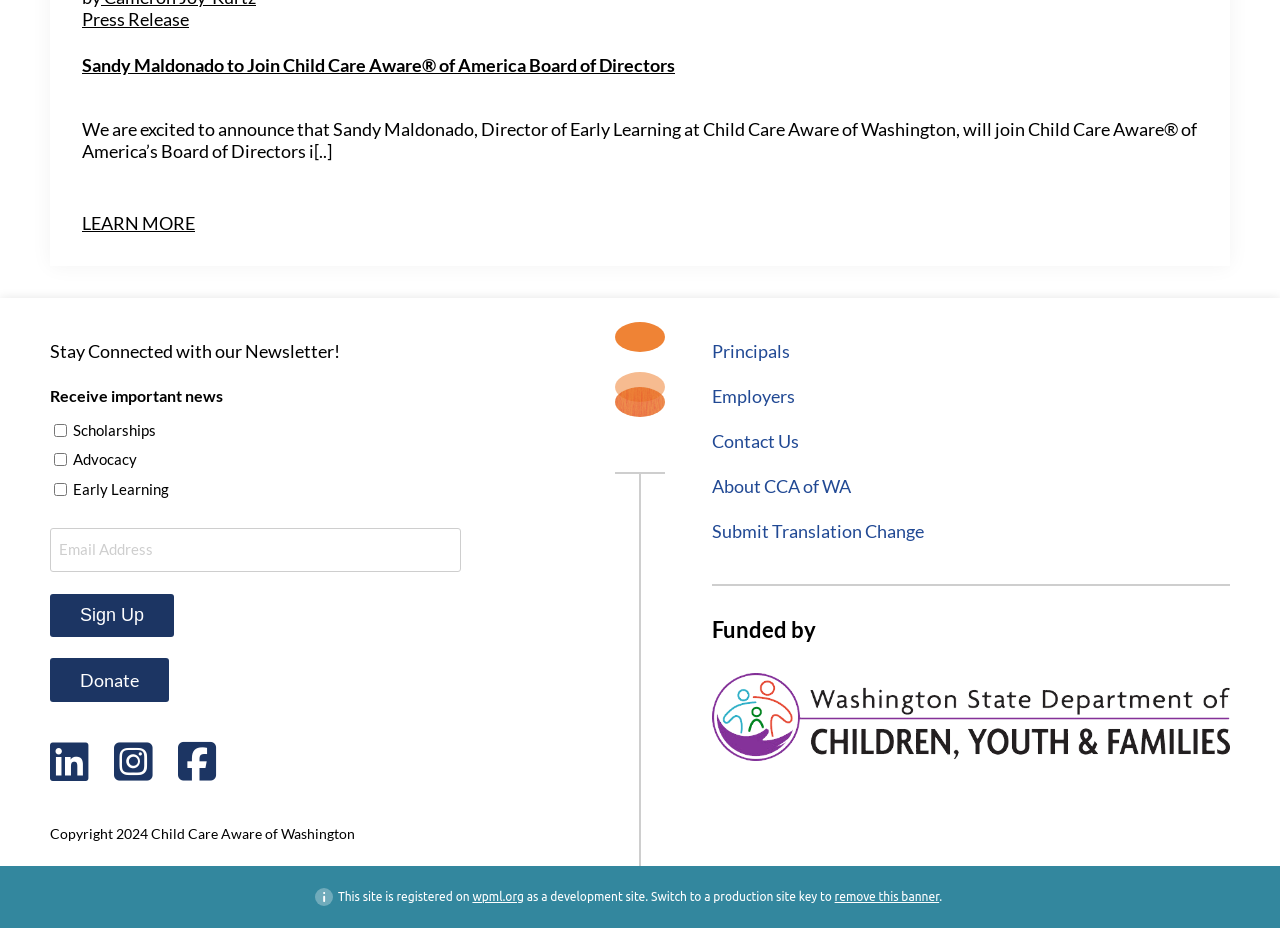Determine the bounding box coordinates for the UI element matching this description: "About CCA of WA".

[0.556, 0.512, 0.665, 0.536]